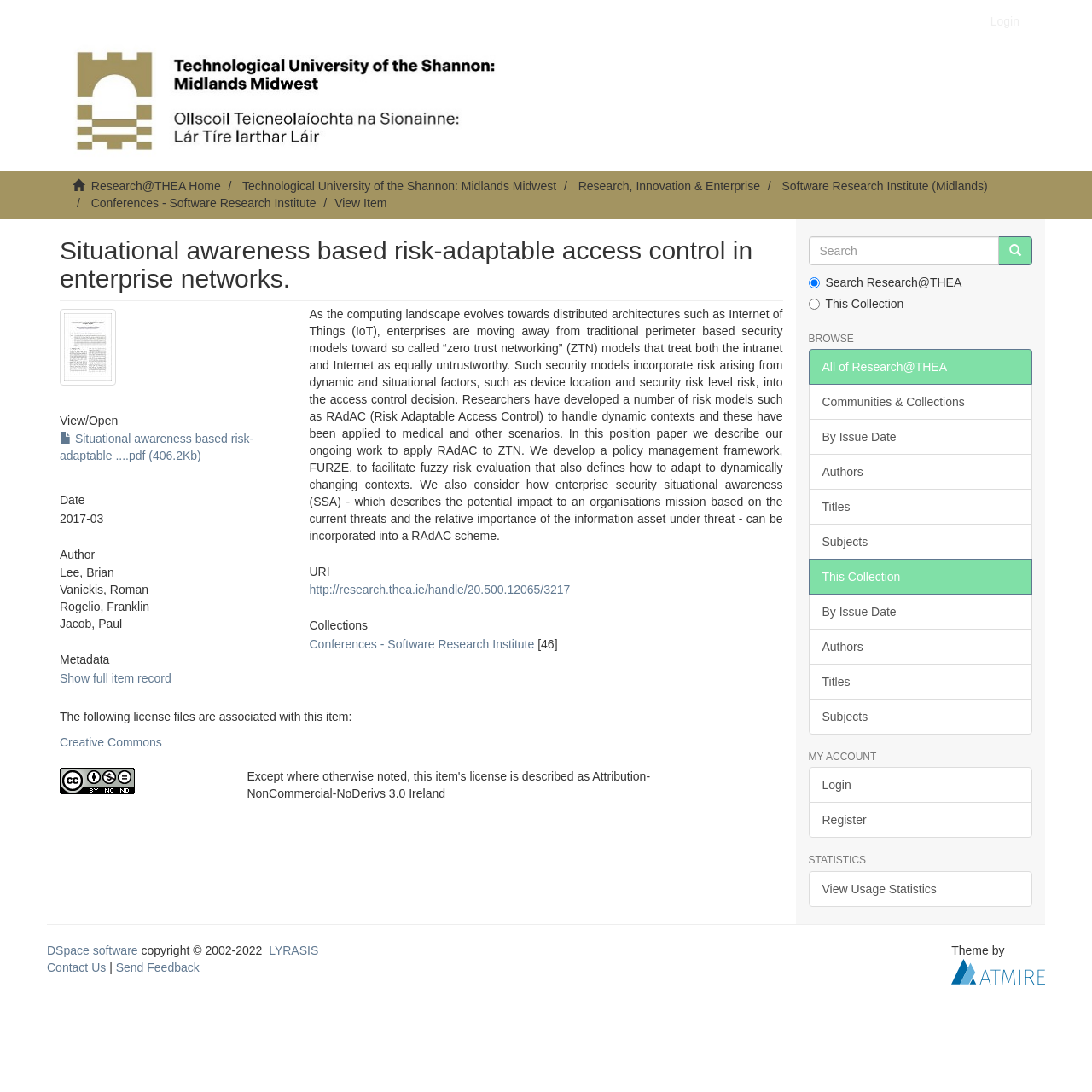Locate the bounding box coordinates of the element you need to click to accomplish the task described by this instruction: "Click the 'Go' button".

[0.914, 0.216, 0.945, 0.243]